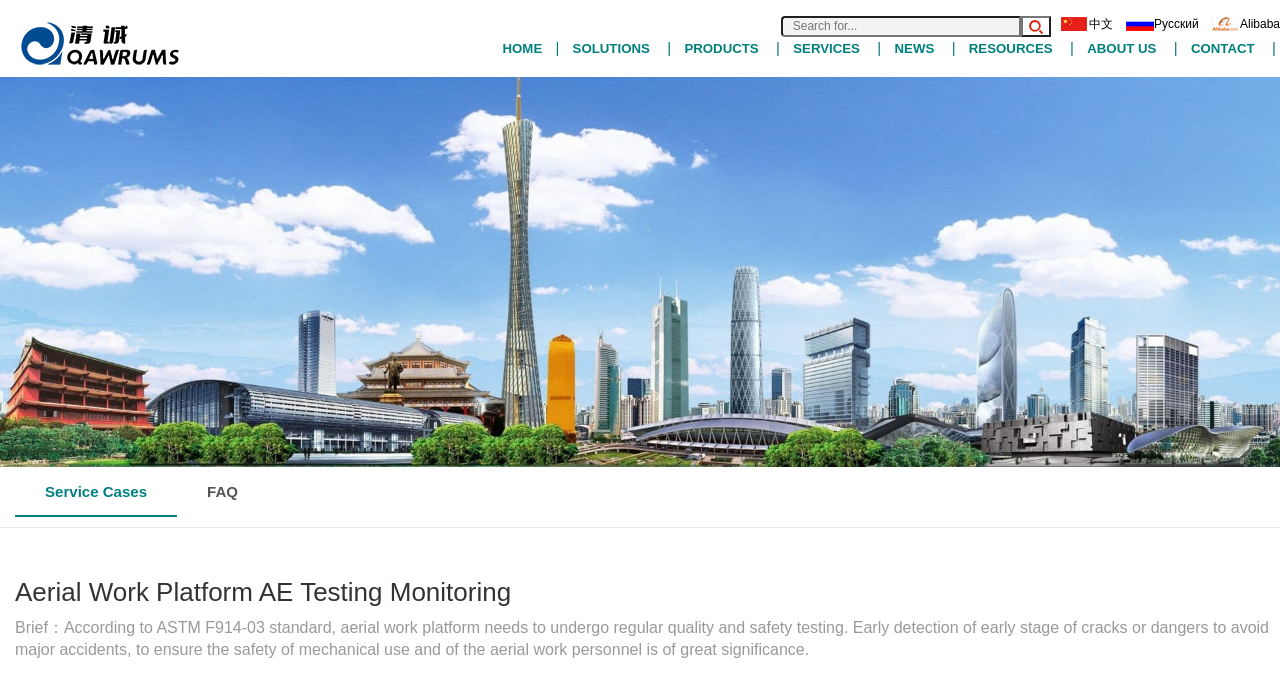Find the bounding box coordinates for the UI element whose description is: "PRODUCTS". The coordinates should be four float numbers between 0 and 1, in the format [left, top, right, bottom].

[0.524, 0.053, 0.603, 0.088]